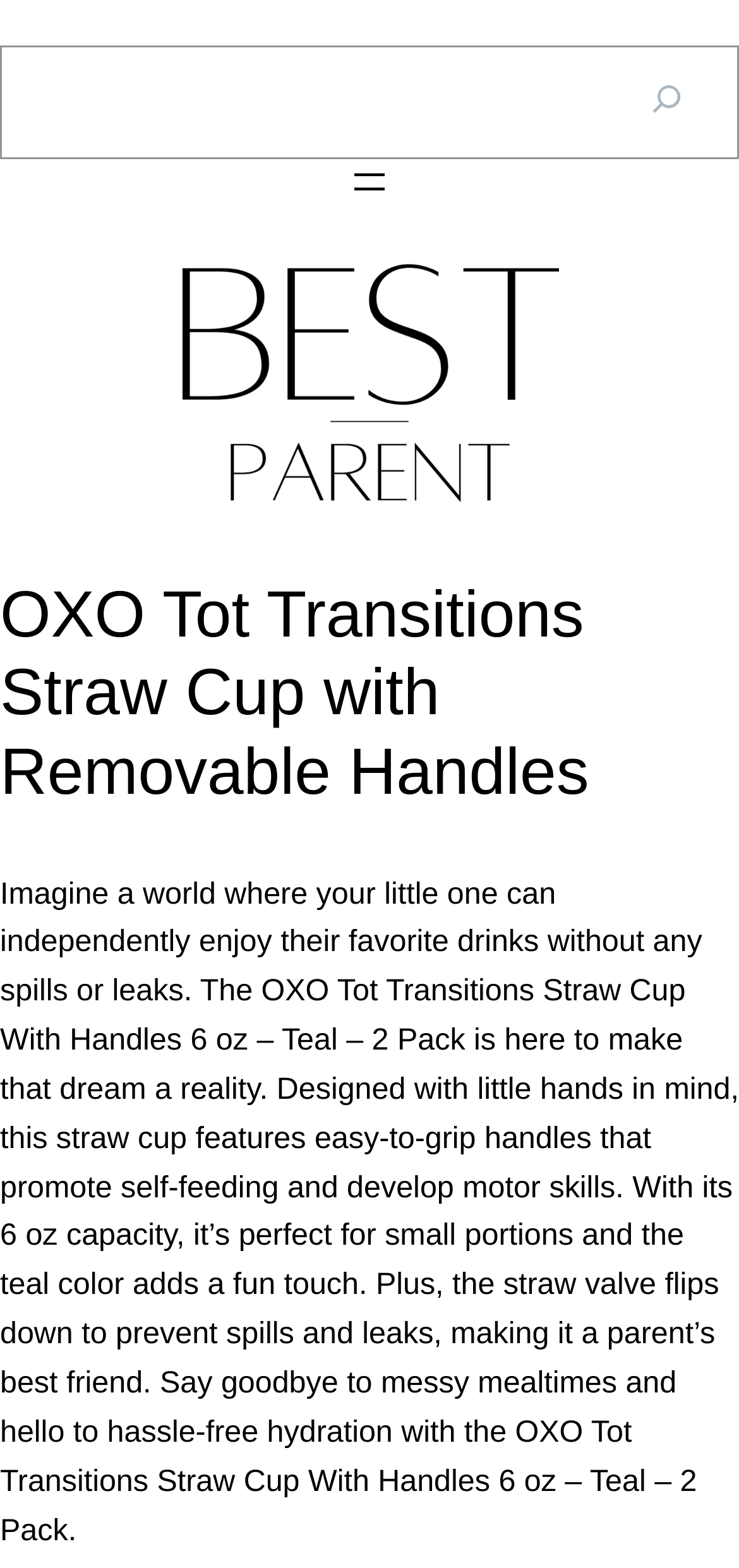What is the purpose of the straw valve? Please answer the question using a single word or phrase based on the image.

Prevent spills and leaks